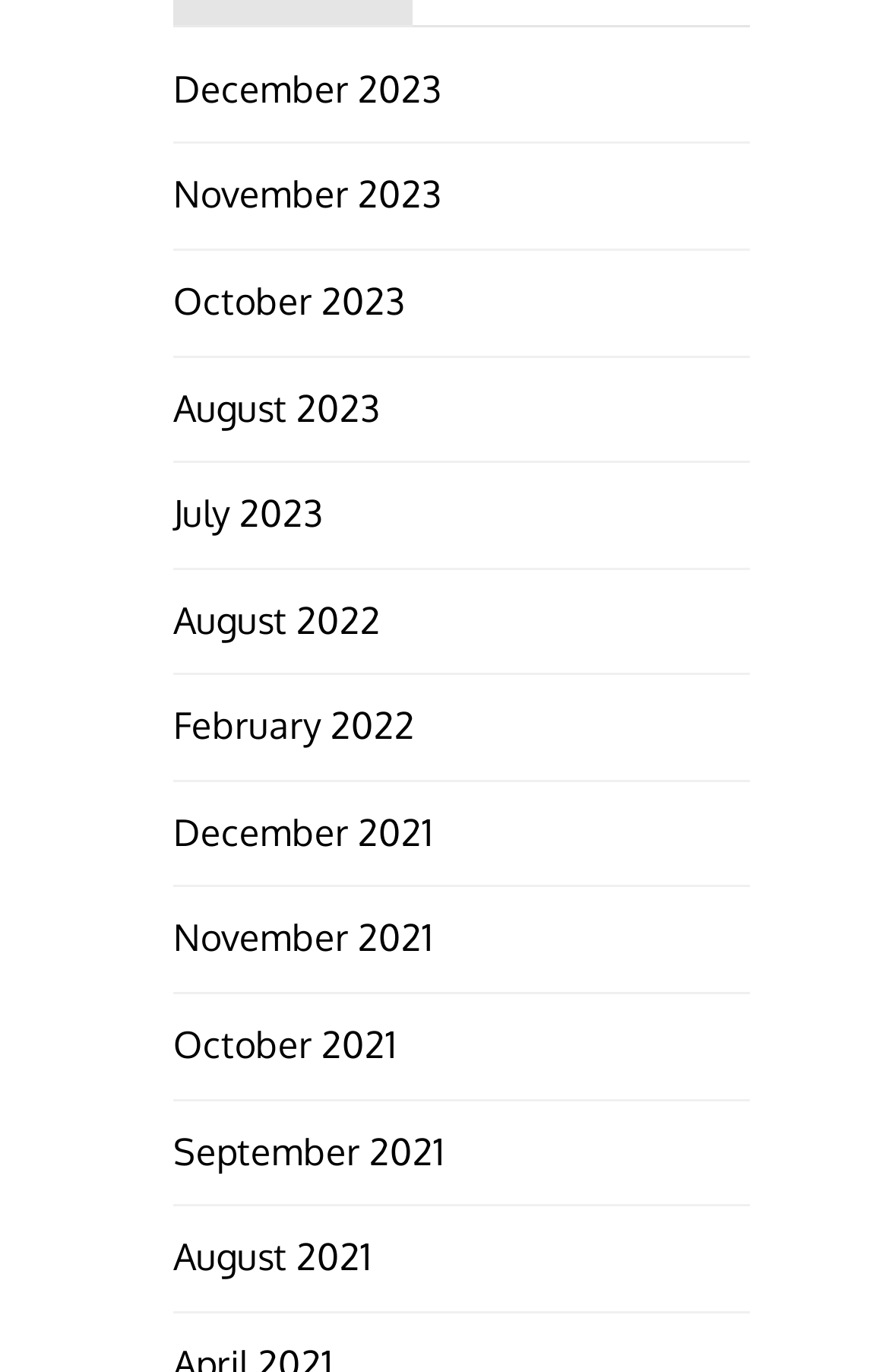What is the earliest year listed?
Look at the screenshot and provide an in-depth answer.

By examining the list of links, I can see that the earliest year listed is 2021, which is mentioned in the links for December 2021, November 2021, October 2021, September 2021, and August 2021.